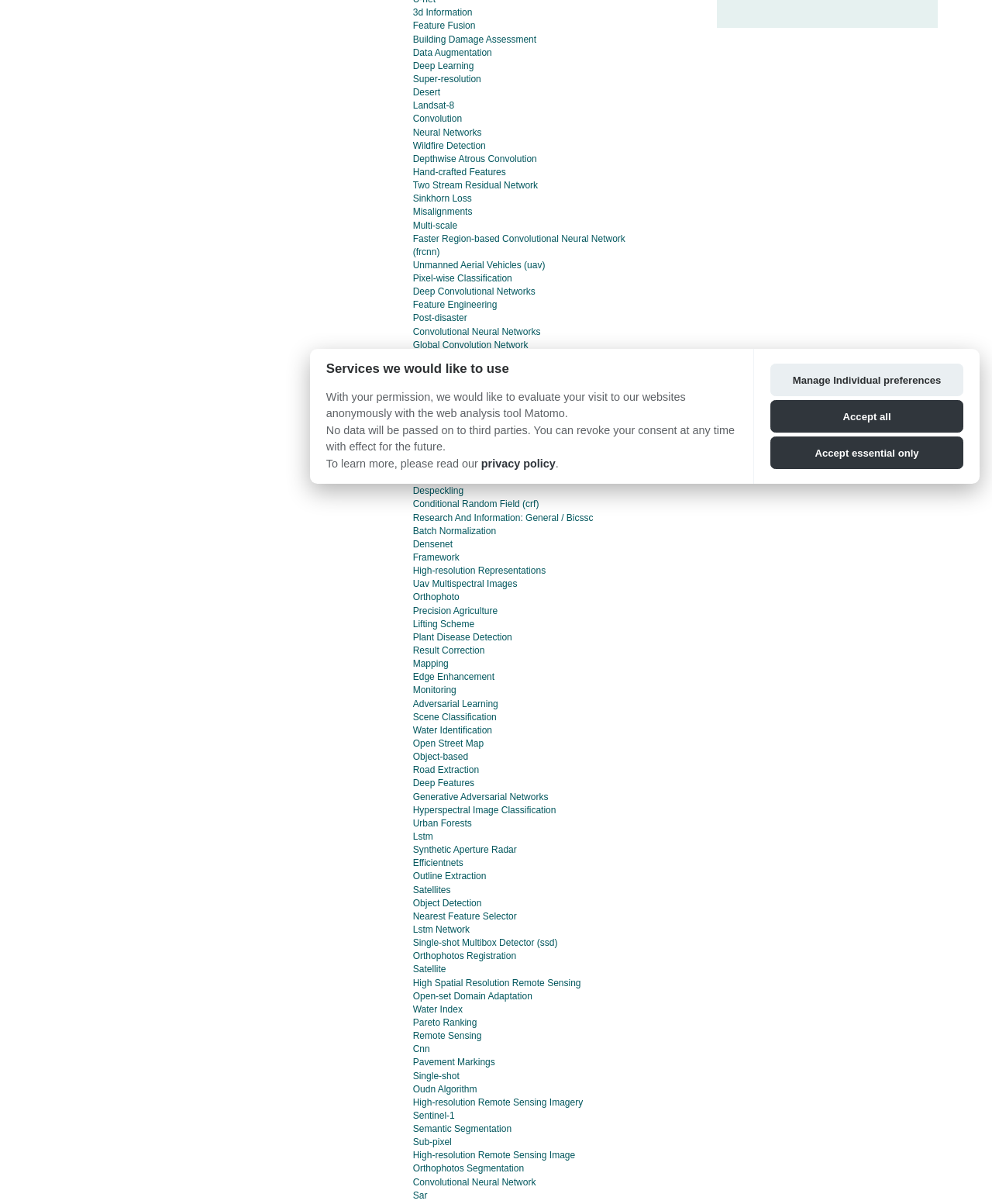Using the provided element description: "High Spatial Resolution Remote Sensing", determine the bounding box coordinates of the corresponding UI element in the screenshot.

[0.416, 0.812, 0.586, 0.821]